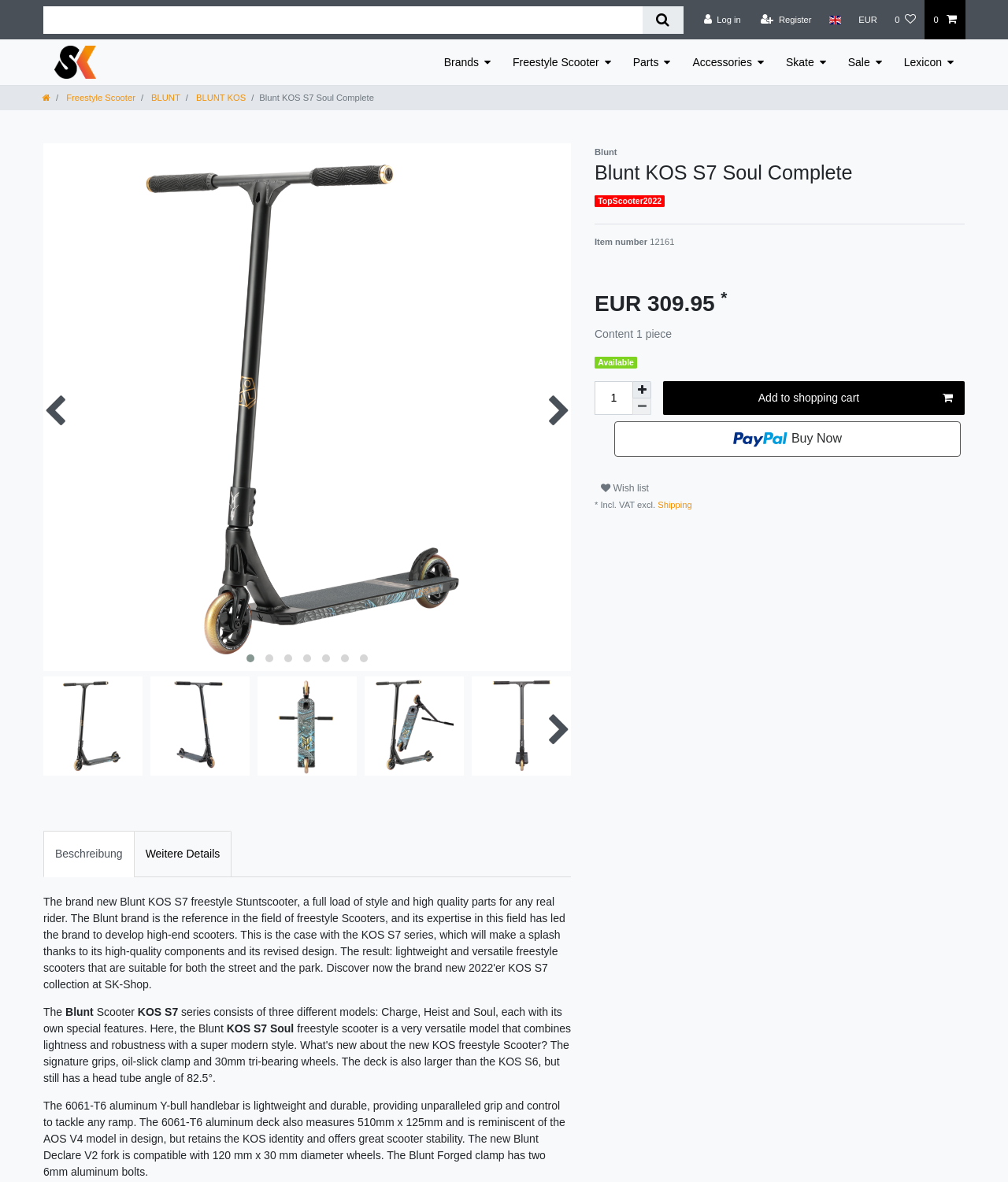Identify the bounding box coordinates of the area that should be clicked in order to complete the given instruction: "Log in to the account". The bounding box coordinates should be four float numbers between 0 and 1, i.e., [left, top, right, bottom].

[0.689, 0.0, 0.744, 0.034]